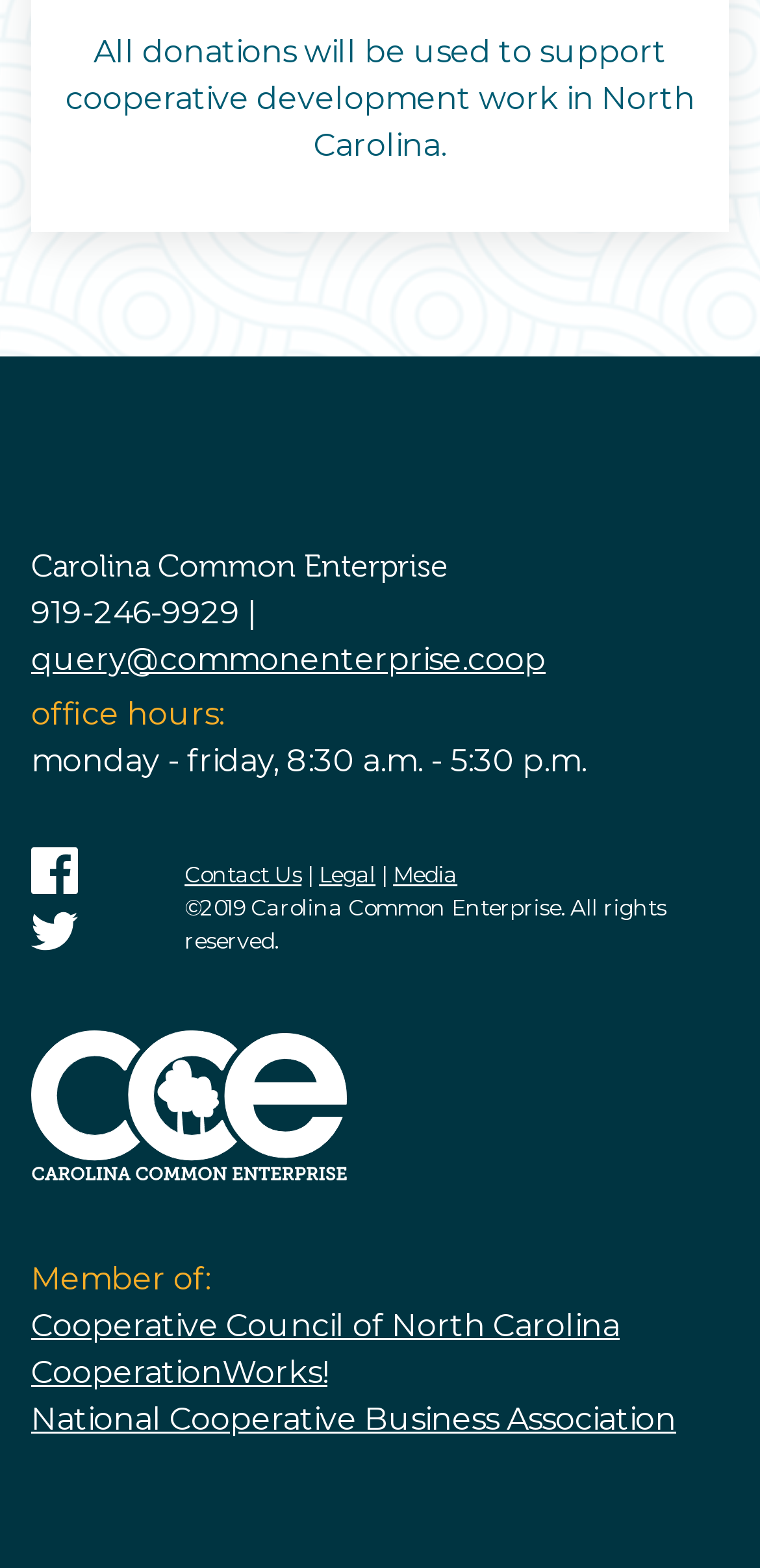Please identify the bounding box coordinates of the element that needs to be clicked to execute the following command: "Click the Facebook icon". Provide the bounding box using four float numbers between 0 and 1, formatted as [left, top, right, bottom].

[0.041, 0.552, 0.103, 0.576]